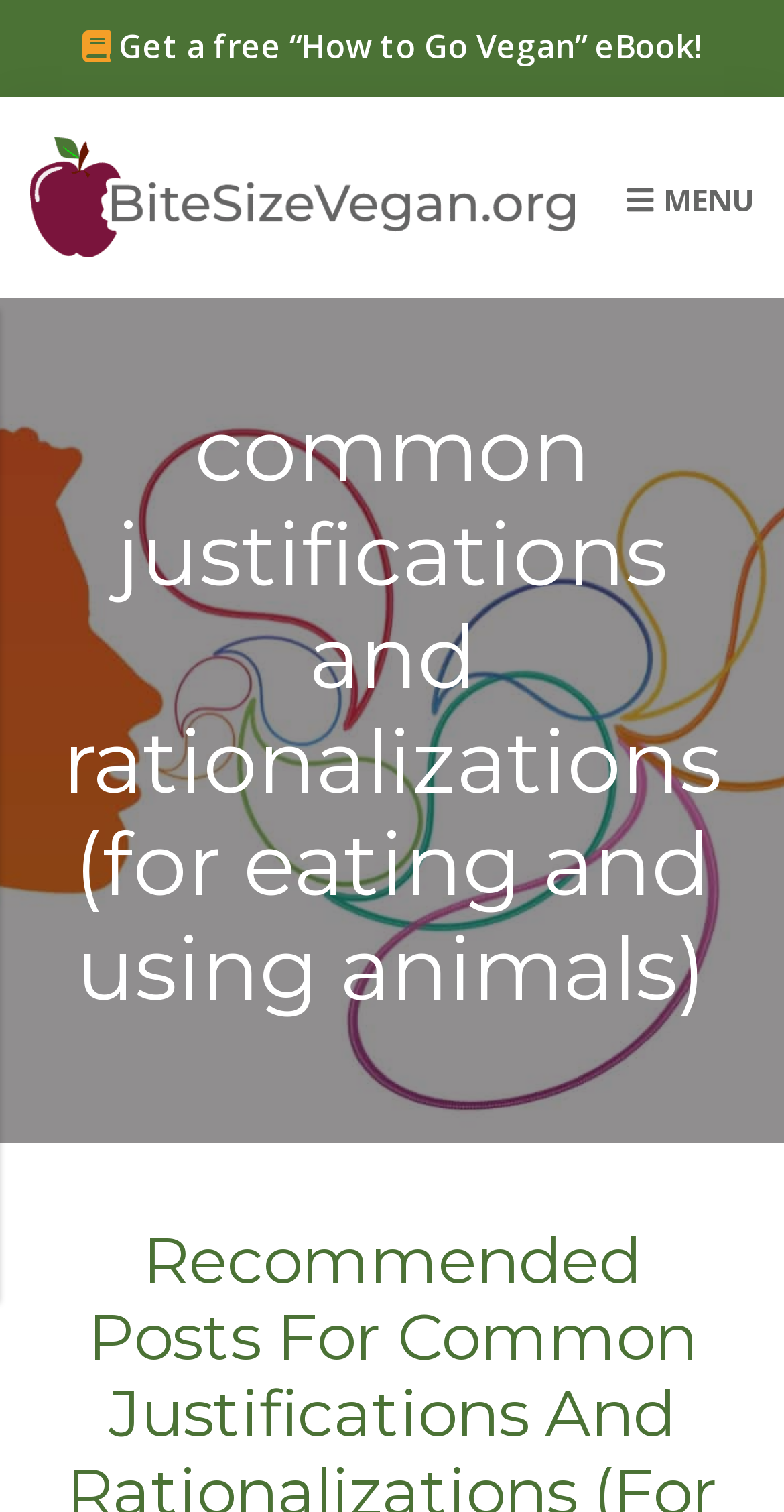Please give a concise answer to this question using a single word or phrase: 
What is the position of the 'Skip to primary navigation' link?

top-left